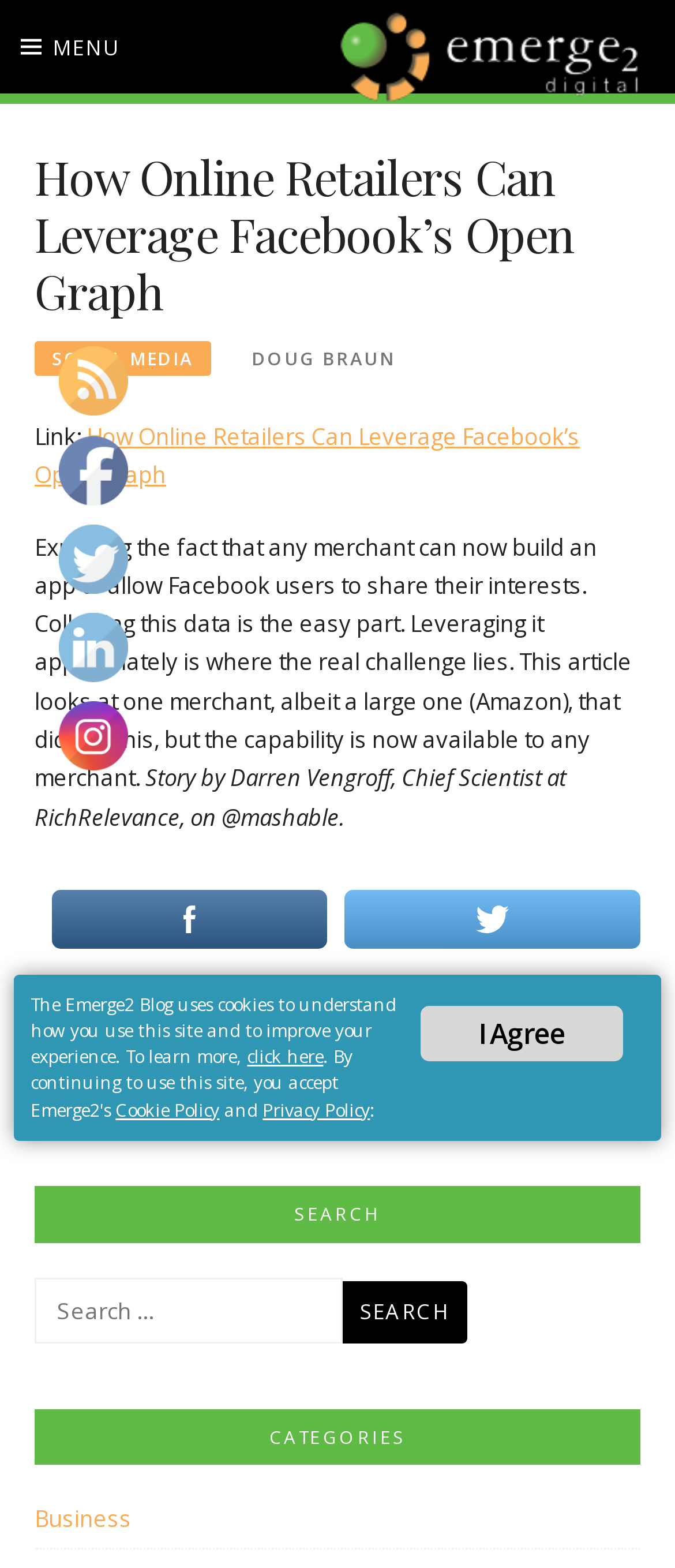Locate the bounding box coordinates of the clickable area needed to fulfill the instruction: "Search for something".

[0.051, 0.815, 0.508, 0.857]